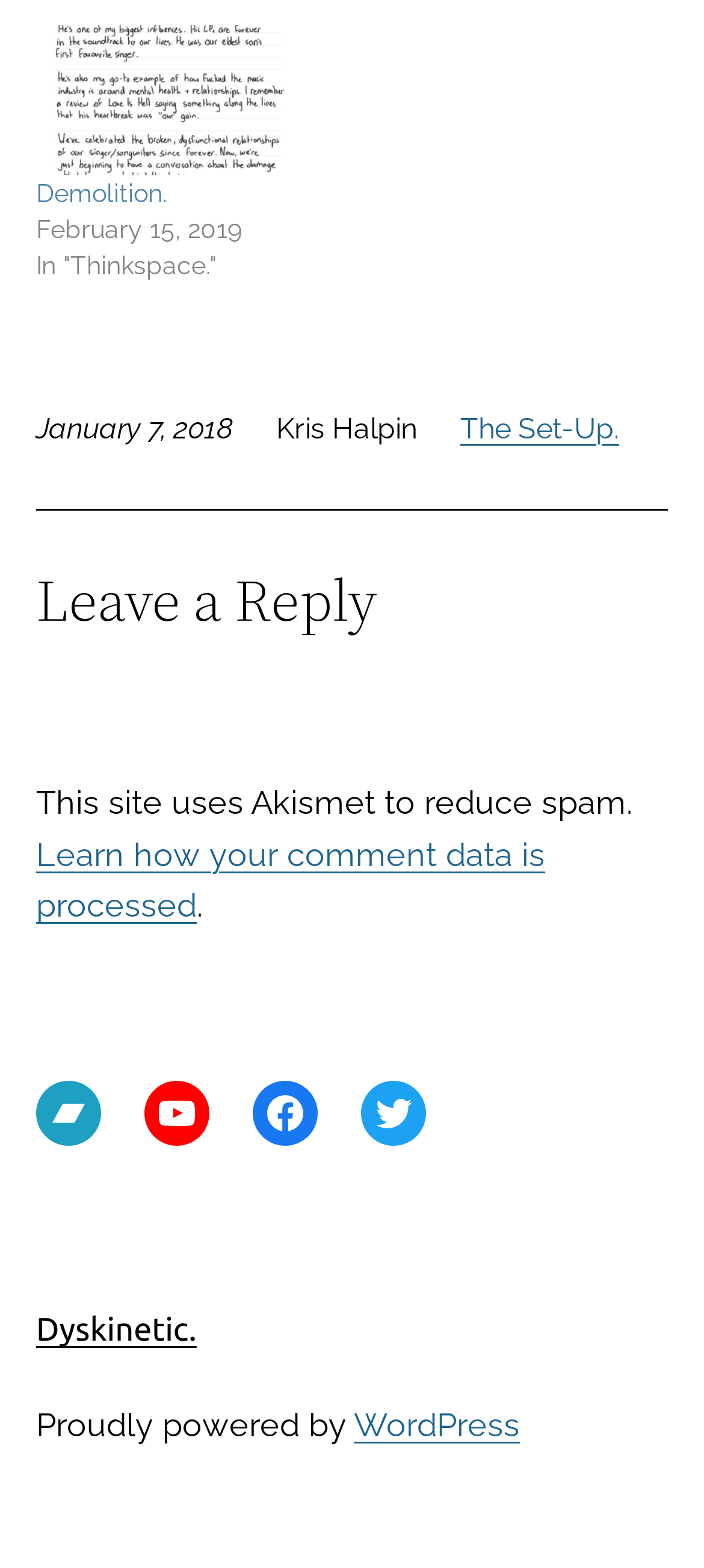Can you determine the bounding box coordinates of the area that needs to be clicked to fulfill the following instruction: "Go to WordPress"?

[0.503, 0.896, 0.738, 0.921]